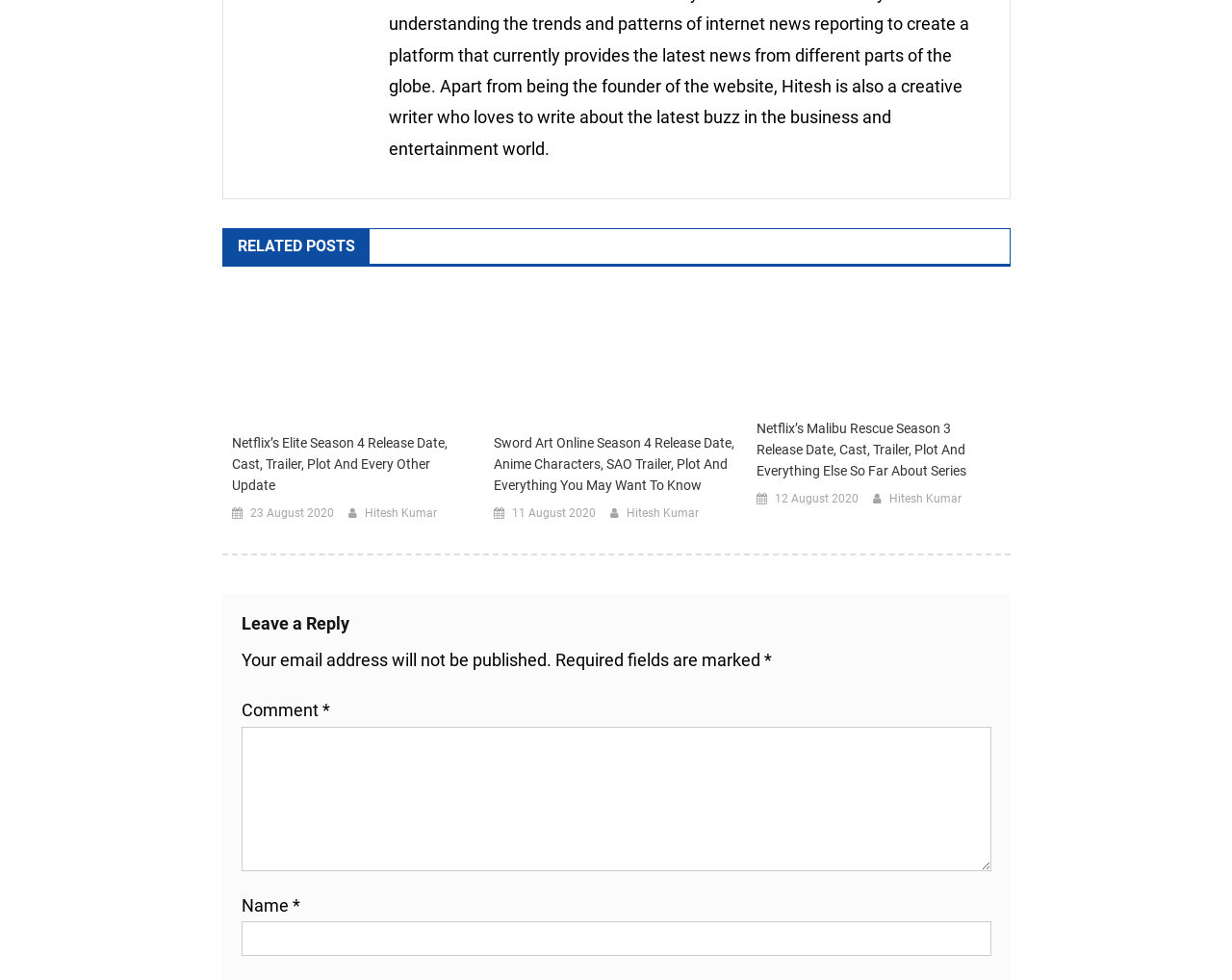Locate the bounding box coordinates of the area where you should click to accomplish the instruction: "Click on the link to read about Elite Season 4 Release Date".

[0.188, 0.352, 0.386, 0.368]